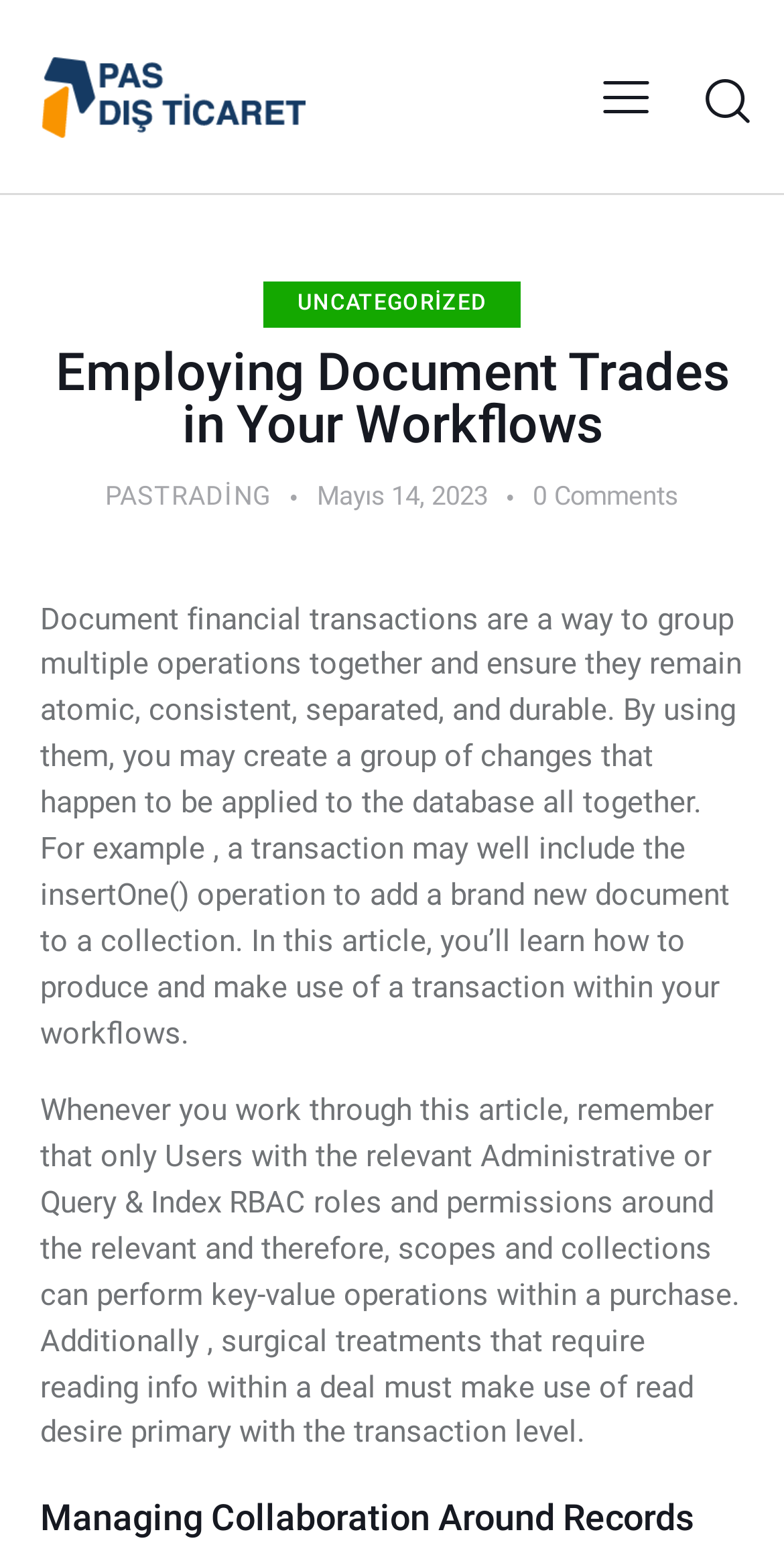Find and extract the text of the primary heading on the webpage.

Employing Document Trades in Your Workflows